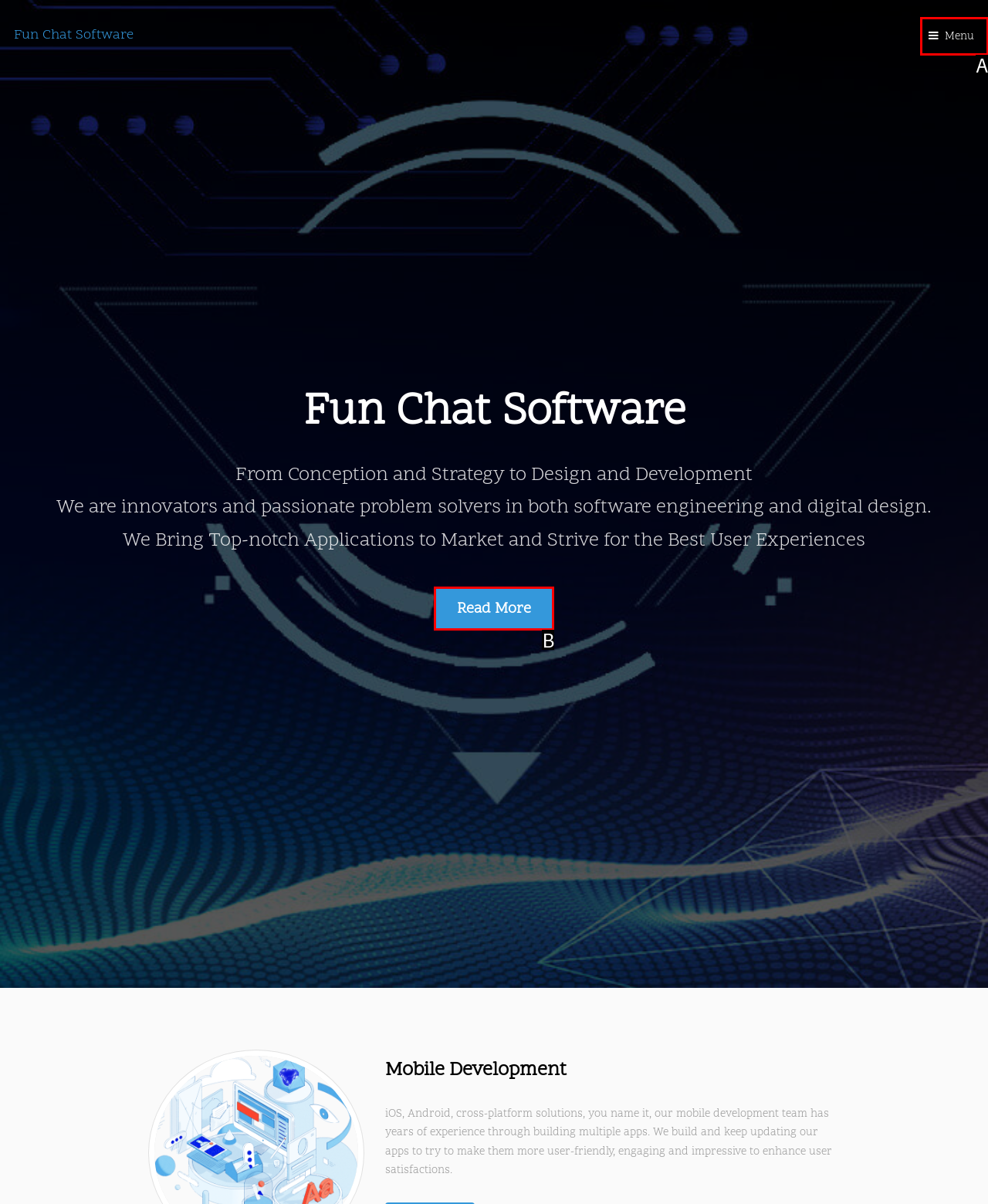From the provided options, pick the HTML element that matches the description: English. Respond with the letter corresponding to your choice.

None